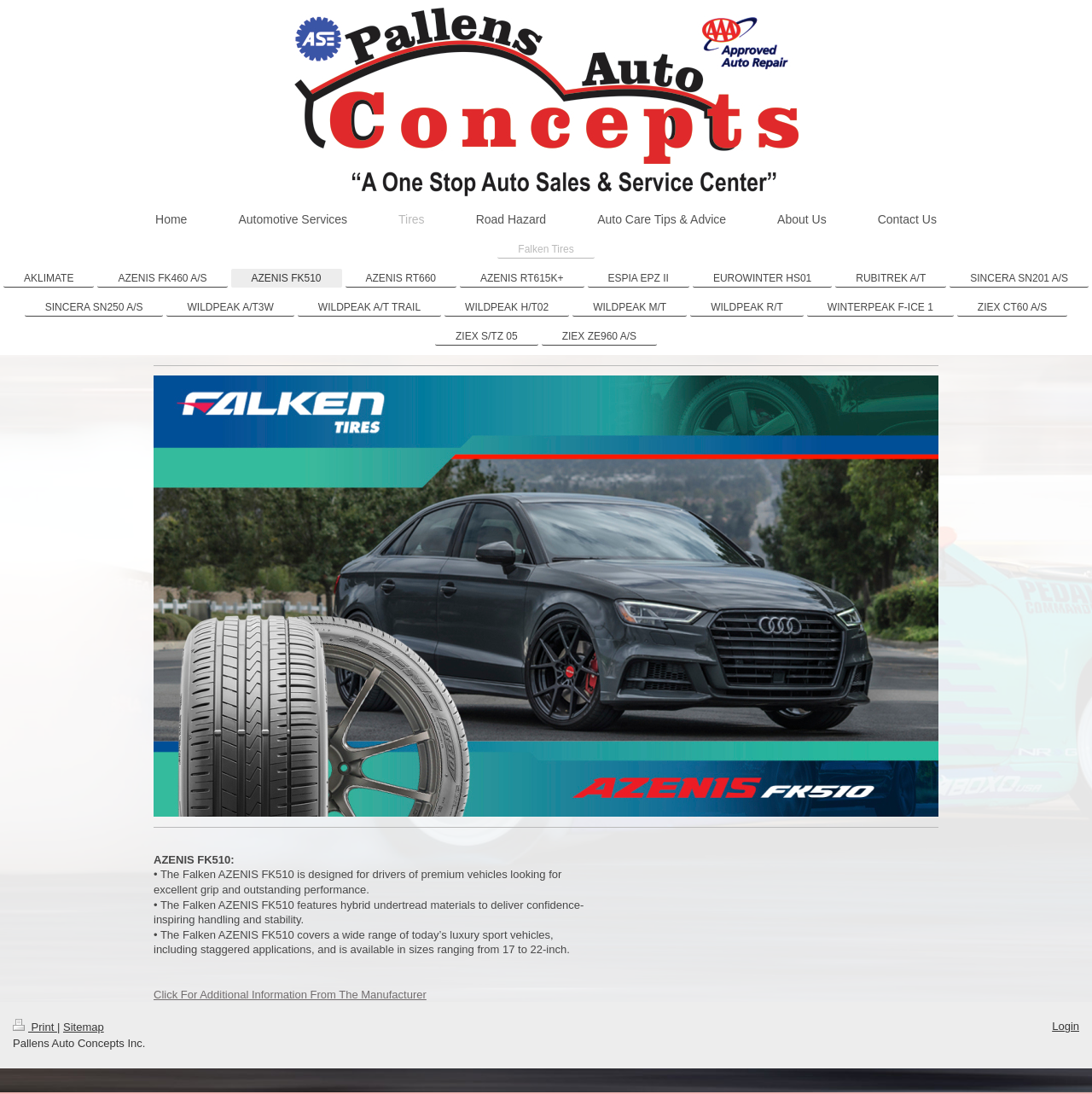Locate the bounding box coordinates of the clickable area to execute the instruction: "Print the page". Provide the coordinates as four float numbers between 0 and 1, represented as [left, top, right, bottom].

[0.012, 0.933, 0.052, 0.945]